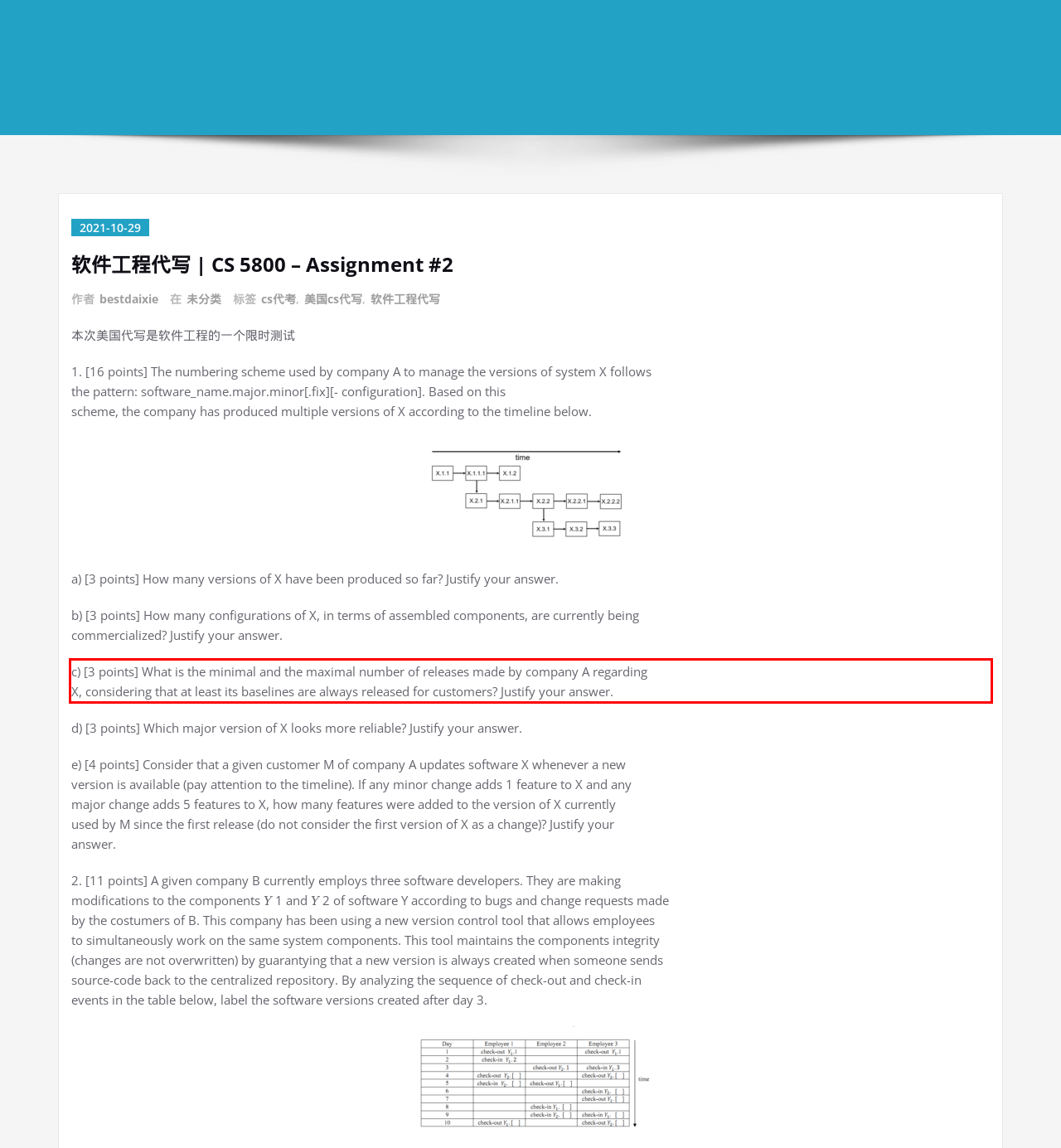Please look at the webpage screenshot and extract the text enclosed by the red bounding box.

c) [3 points] What is the minimal and the maximal number of releases made by company A regarding X, considering that at least its baselines are always released for customers? Justify your answer.